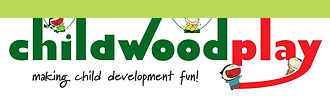Please answer the following question using a single word or phrase: 
What is the purpose of Childwood Play?

Promoting playful learning and development